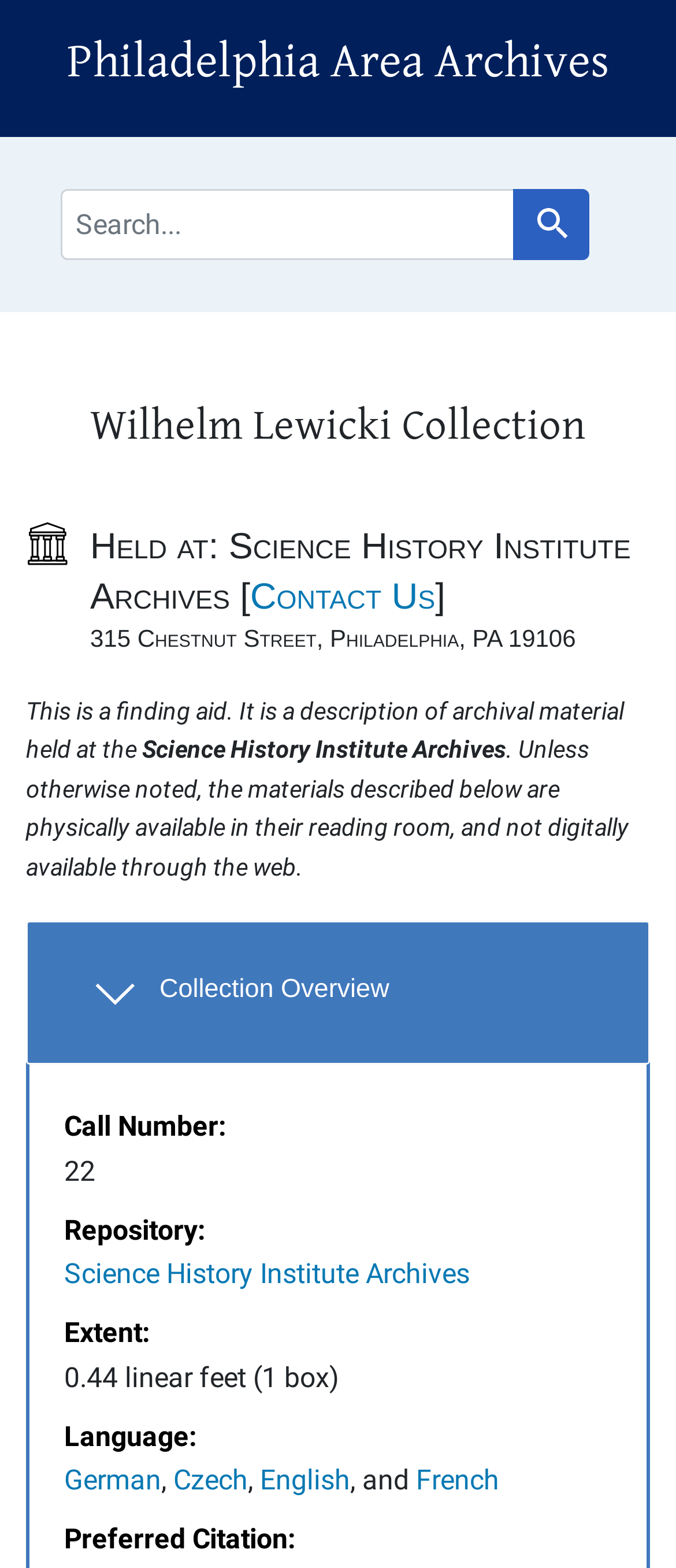Please identify the bounding box coordinates of the clickable area that will allow you to execute the instruction: "Contact Us".

[0.37, 0.368, 0.644, 0.394]